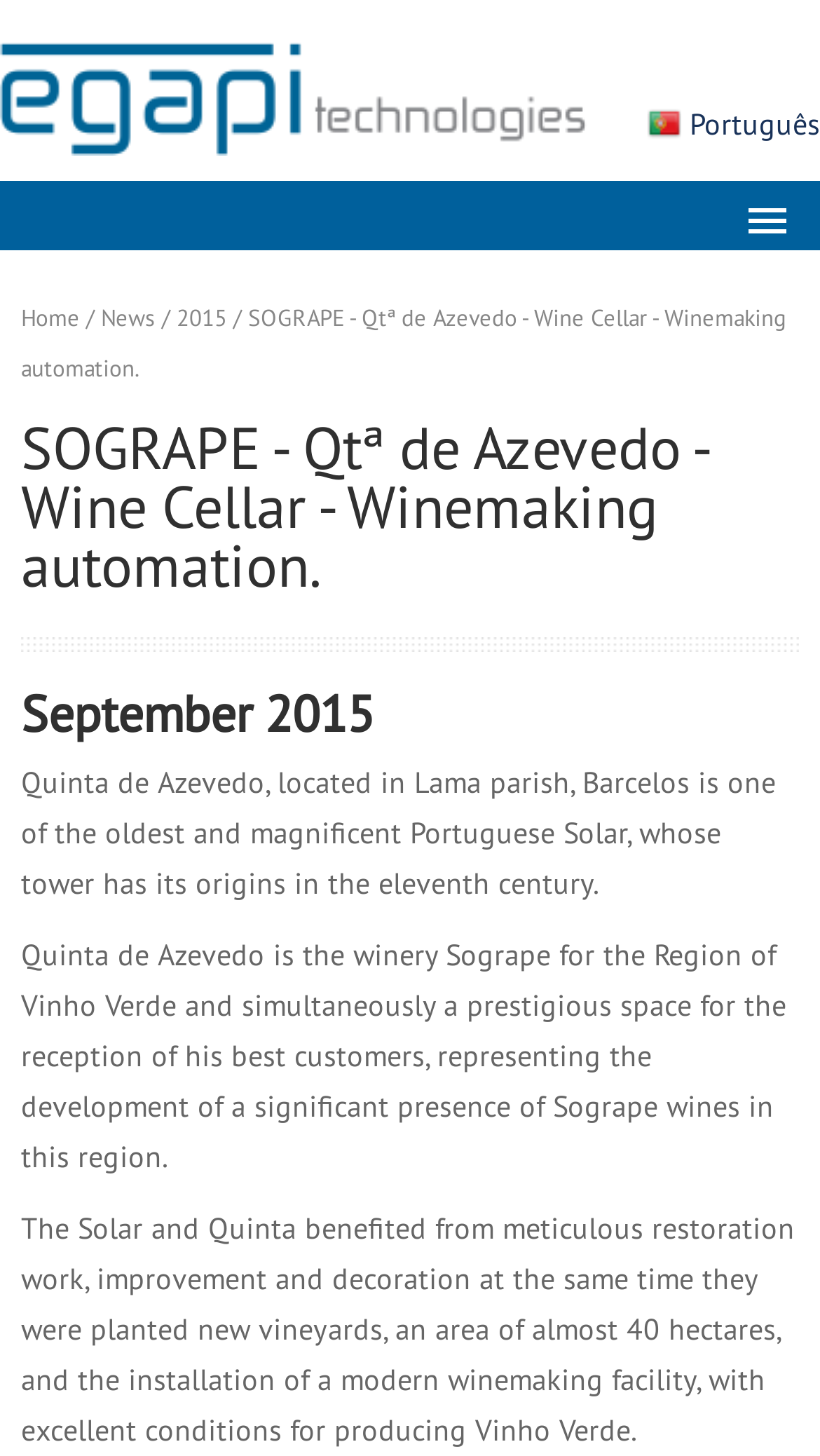Given the description "Português", provide the bounding box coordinates of the corresponding UI element.

[0.79, 0.072, 1.0, 0.098]